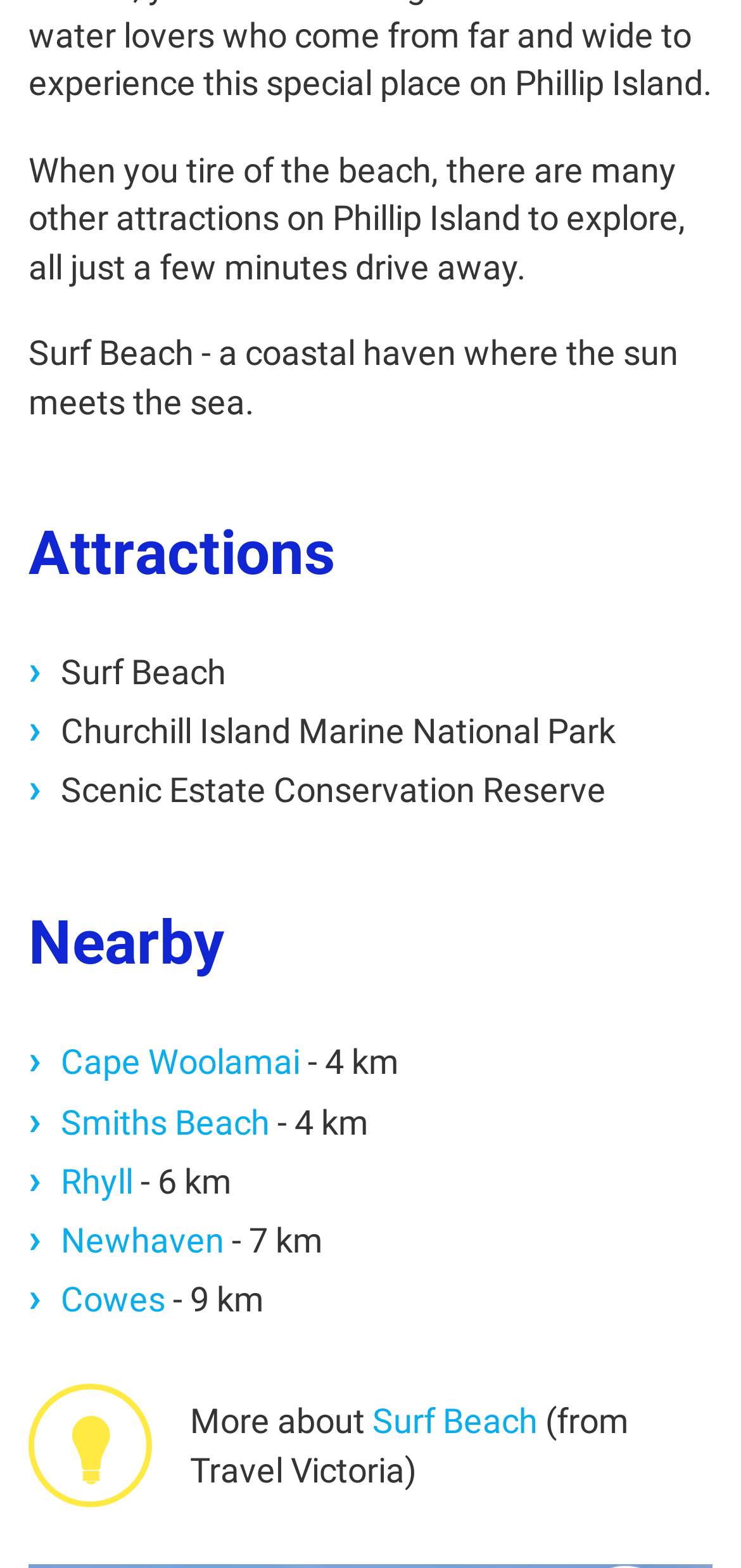What type of icon is used in the layout table?
Refer to the image and respond with a one-word or short-phrase answer.

Bulb icon